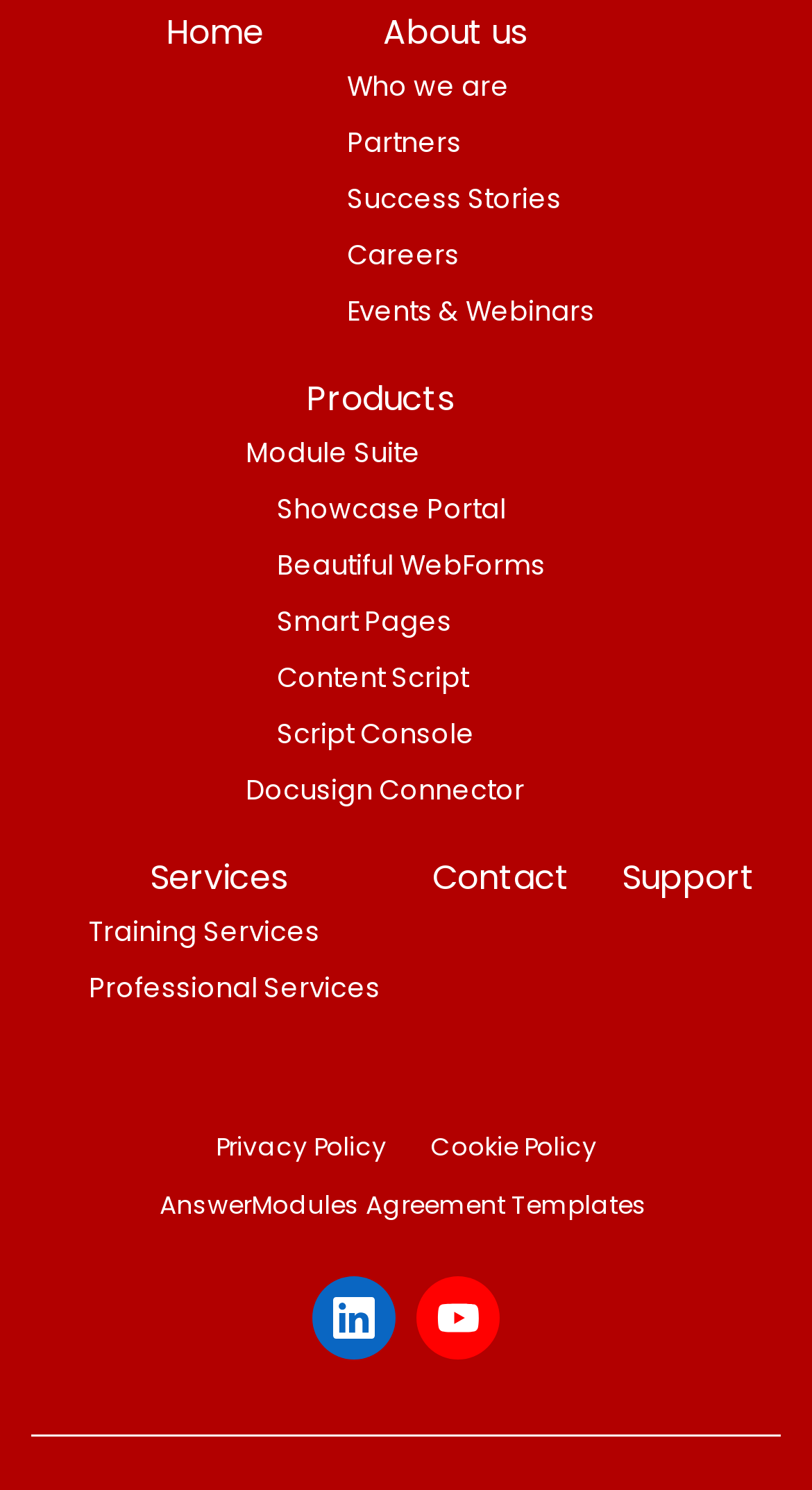How many links are under 'Products'?
Please answer the question with as much detail and depth as you can.

Under the 'Products' link, I found six sub-links: 'Module Suite', 'Showcase Portal', 'Beautiful WebForms', 'Smart Pages', 'Content Script', and 'Script Console'. These links are arranged vertically, and their bounding box coordinates indicate their positions on the webpage.